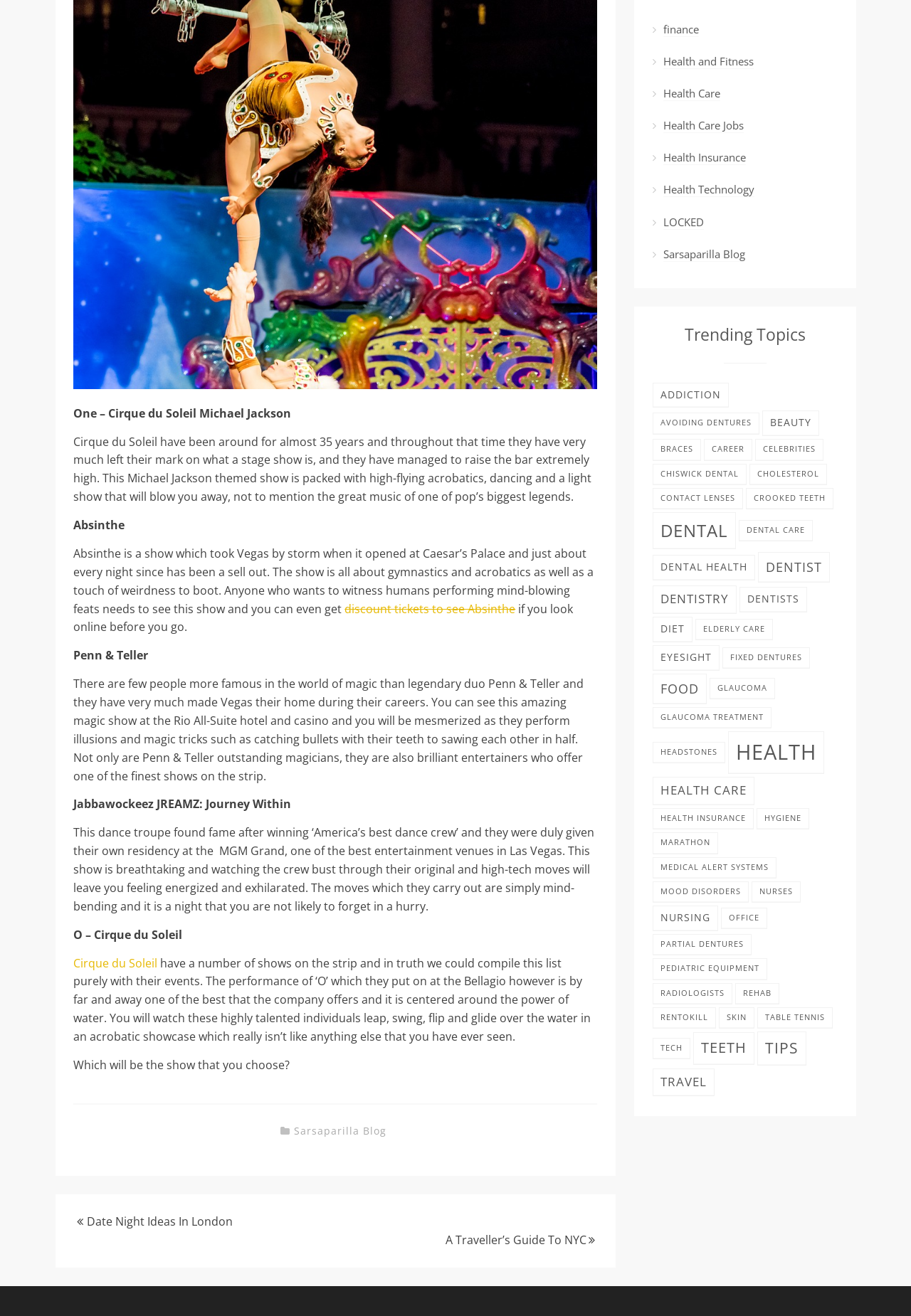Which show is centered around the power of water?
Analyze the image and deliver a detailed answer to the question.

The show 'O' which is performed at the Bellagio is centered around the power of water, featuring highly talented individuals leaping, swinging, flipping, and gliding over the water in an acrobatic showcase.